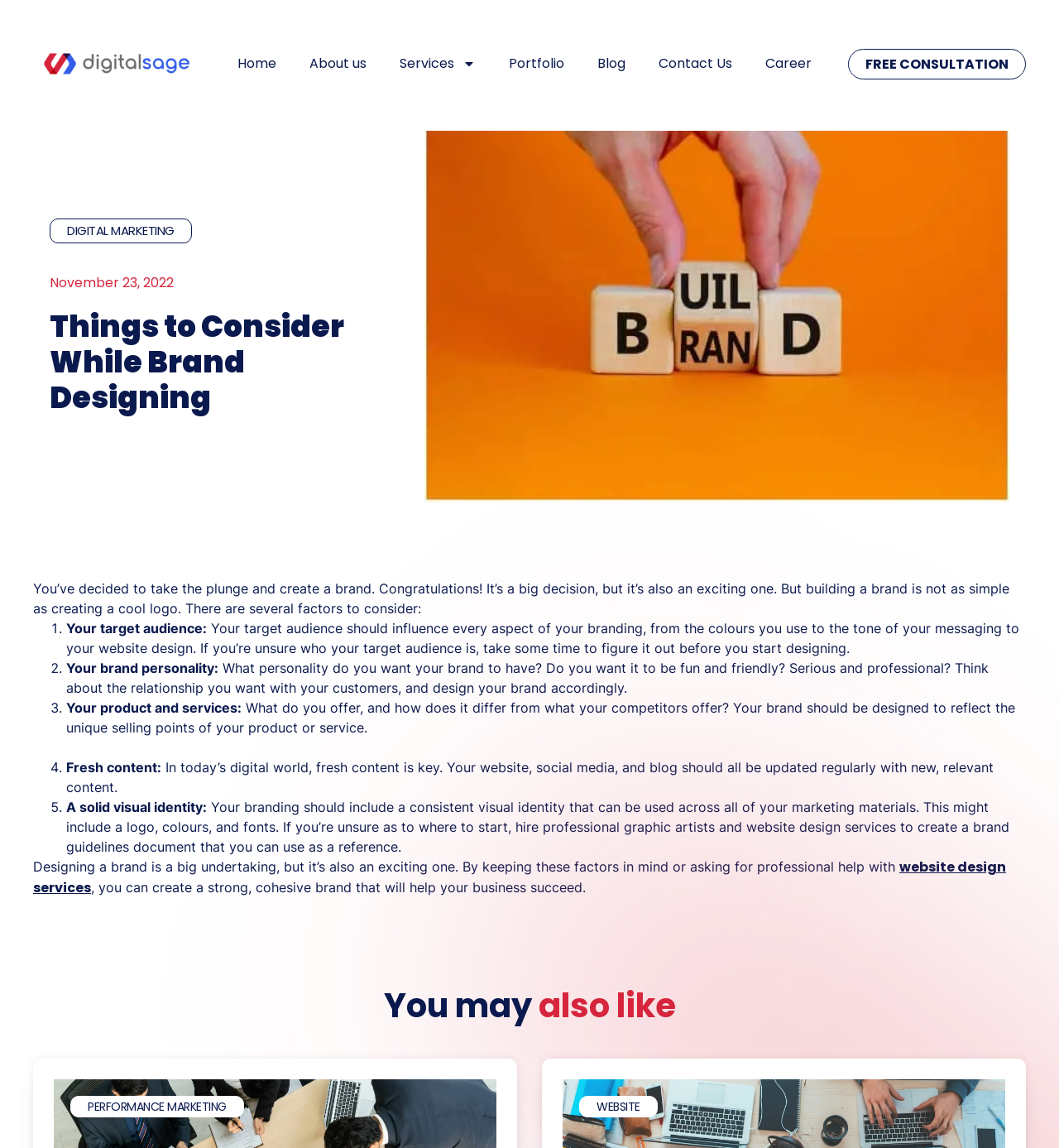How many factors to consider are listed in the blog post?
Provide a detailed answer to the question using information from the image.

The blog post lists five factors to consider while brand designing, which are marked with list markers '1.', '2.', '3.', '4.', and '5.' and are described in the corresponding static text elements.